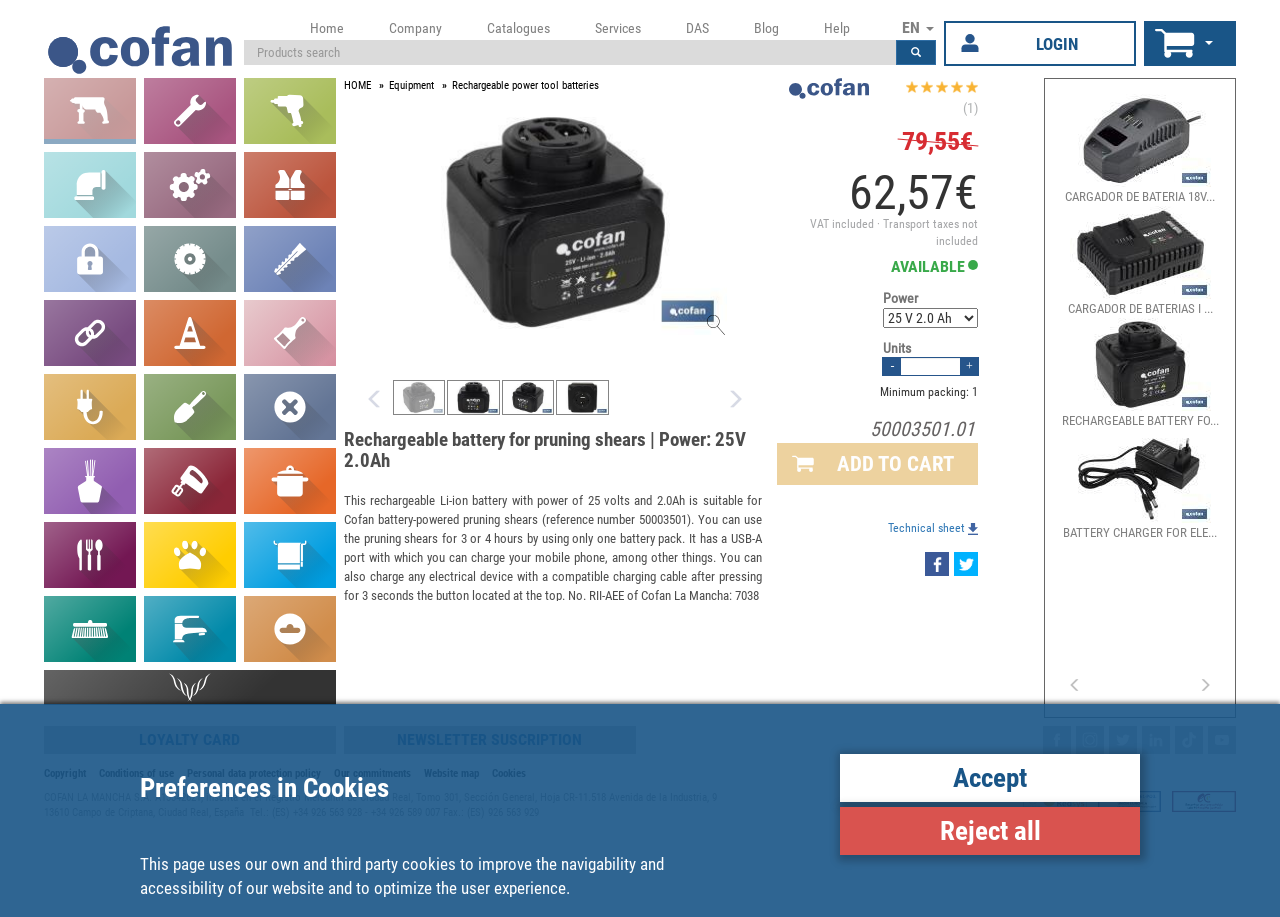Given the element description, predict the bounding box coordinates in the format (top-left x, top-left y, bottom-right x, bottom-right y). Make sure all values are between 0 and 1. Here is the element description: parent_node: CARGADOR DE BATERIA 18V...

[0.93, 0.732, 0.953, 0.765]